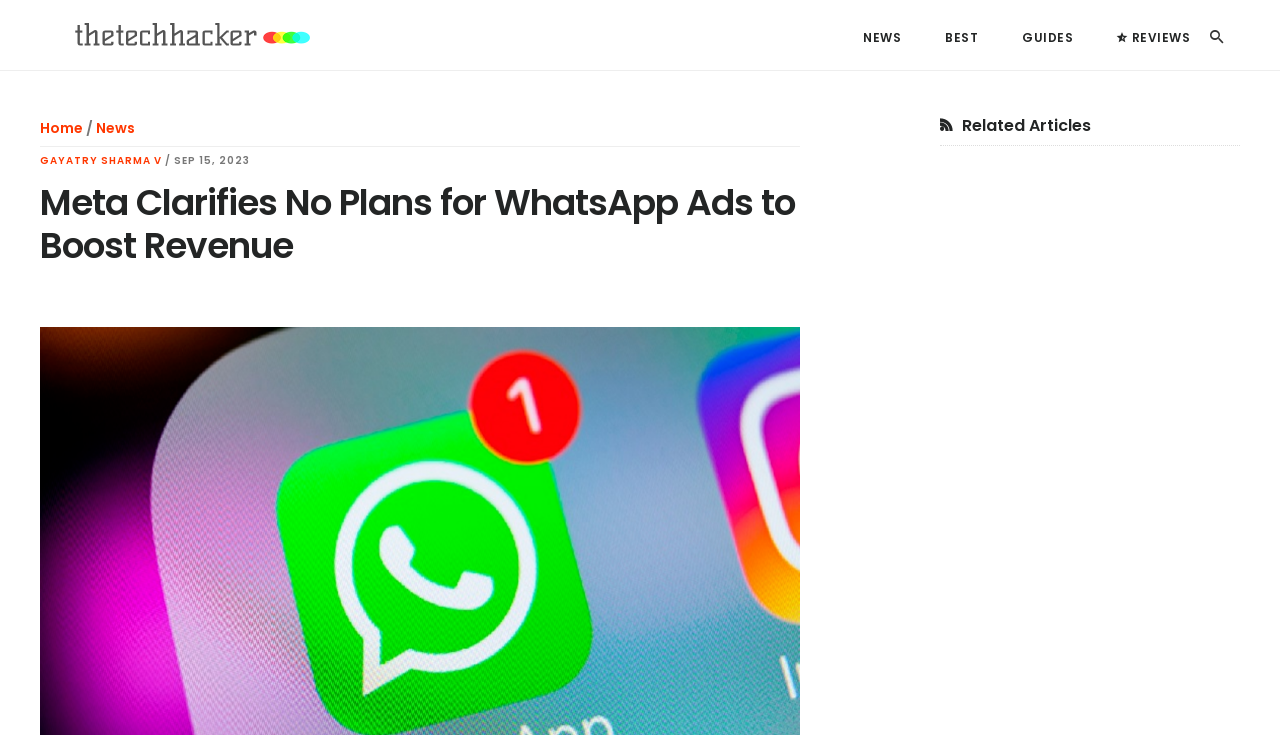Answer the question below with a single word or a brief phrase: 
What is the category of the article?

News